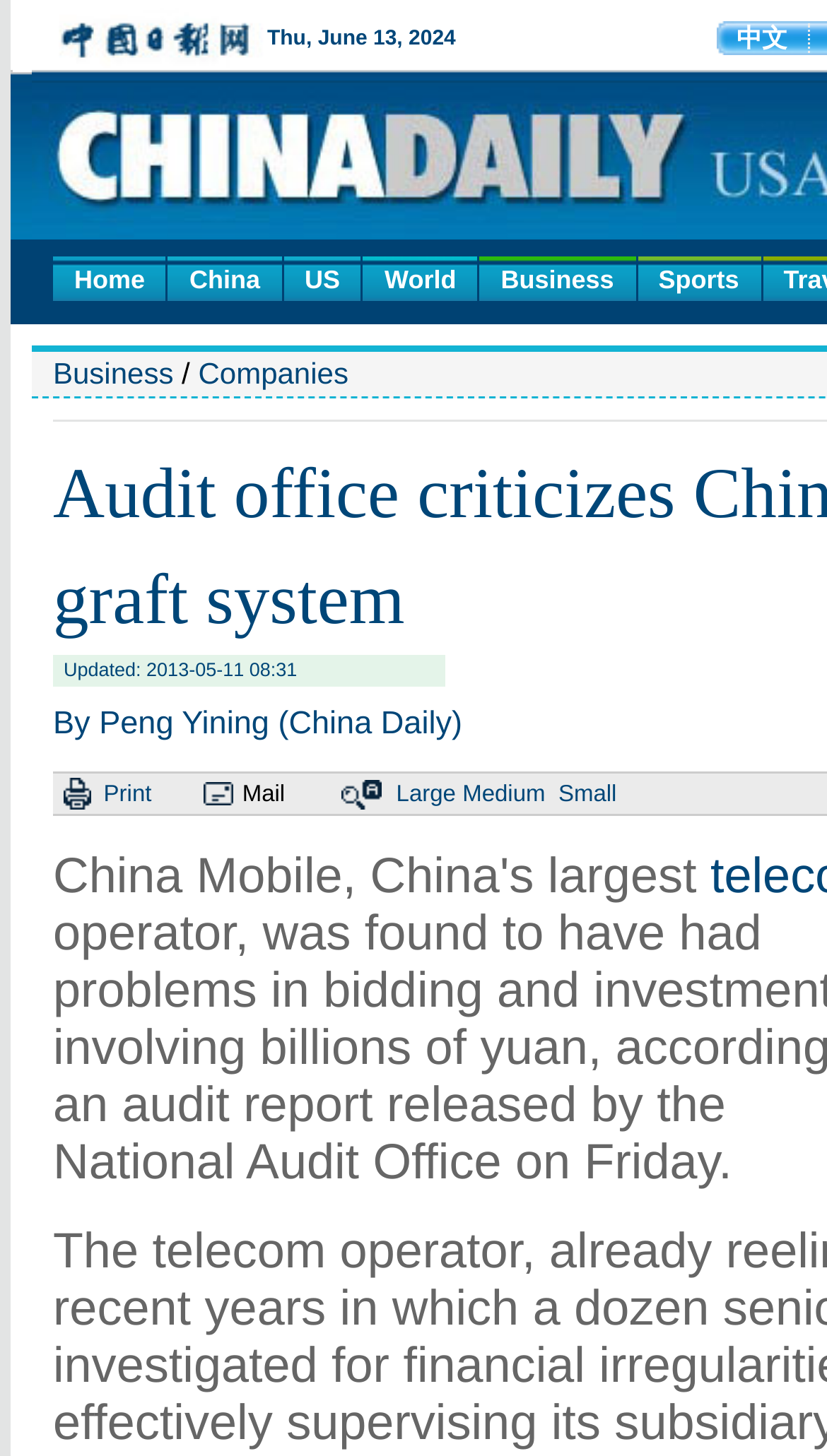What is the position of the 'Companies' link? Analyze the screenshot and reply with just one word or a short phrase.

Below 'Business'